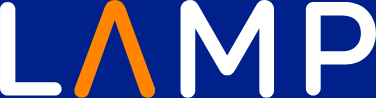Break down the image and describe each part extensively.

The image features the logo of LAMP, prominently displayed in a bold and contemporary design. The logo consists of the letters "LAMP" with distinctive color elements: the letter "A" is stylized in vibrant orange, while the other letters are rendered in white against a deep blue background. This striking color combination not only enhances visibility but also embodies a modern aesthetic, reflecting LAMP's commitment to providing accessible resources and services. The logo serves as a visual anchor on the webpage, representing the organization's mission and offerings related to borrowing and community support.